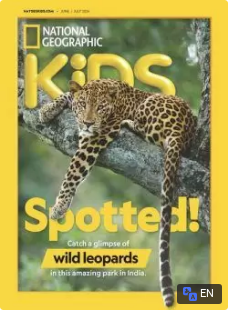Detail every aspect of the image in your caption.

The image features the vibrant cover of "National Geographic Kids" for the months of June and July 2024. Dominating the design is a striking leopard, perched on a tree branch, with its distinctive spots prominently visible. Above the animal, the text reads "Spotted!" in bold yellow letters, which draws attention to the theme of the issue. Below, the subtitle invites readers to "Catch a glimpse of wild leopards in this amazing park in India," further highlighting the focus on wildlife and adventure. The bright yellow background and engaging visuals aim to captivate a young audience, making it an exciting entry in the world of children's magazines focused on nature and exploration.